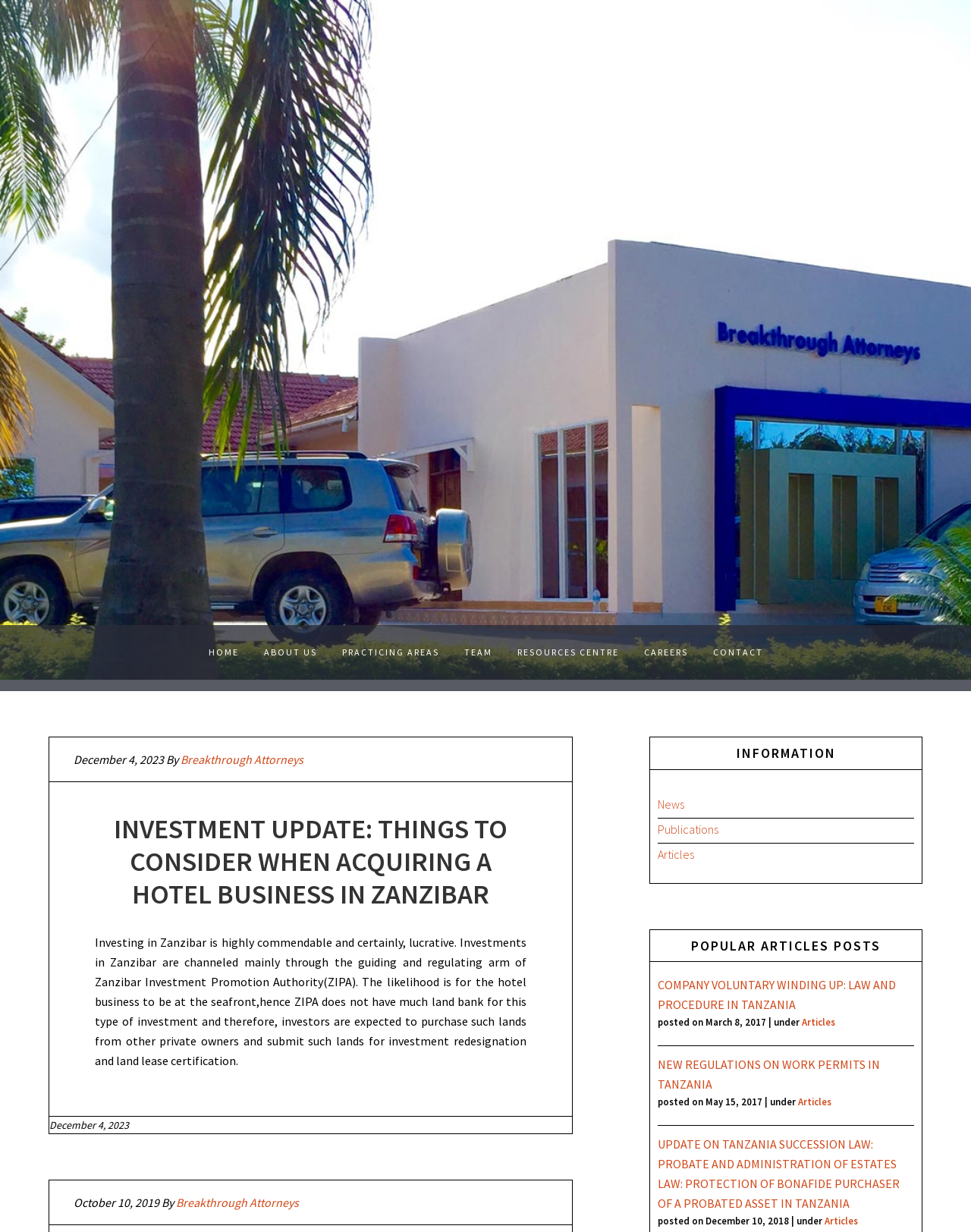Can you provide the bounding box coordinates for the element that should be clicked to implement the instruction: "Explore RESOURCES CENTRE"?

[0.521, 0.507, 0.649, 0.552]